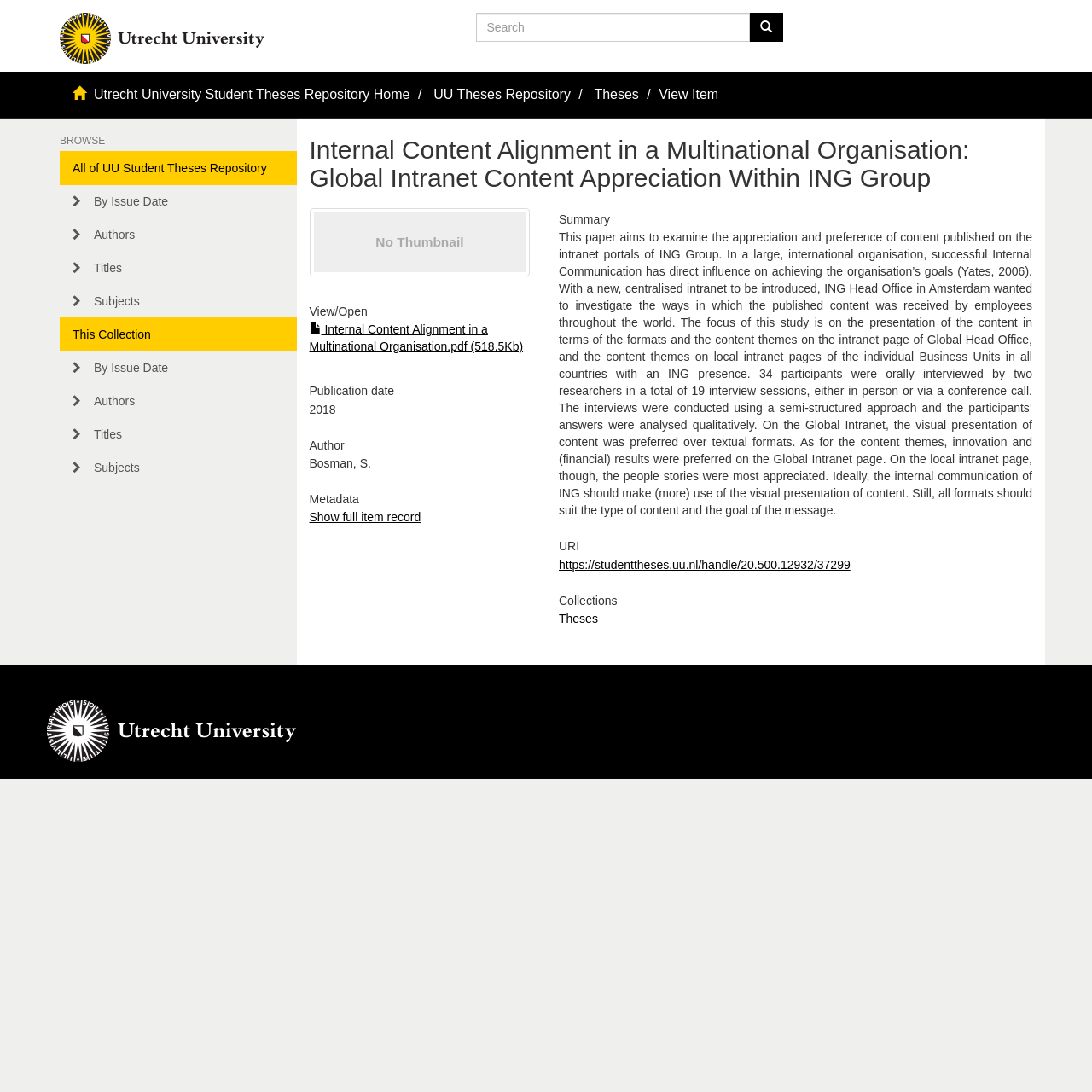What is the format of the thesis?
Answer the question with a detailed explanation, including all necessary information.

I found the format of the thesis by looking at the link element with the text 'Internal Content Alignment in a Multinational Organisation.pdf' which is located under the heading 'View/ Open'. This link is likely to be the thesis in PDF format.